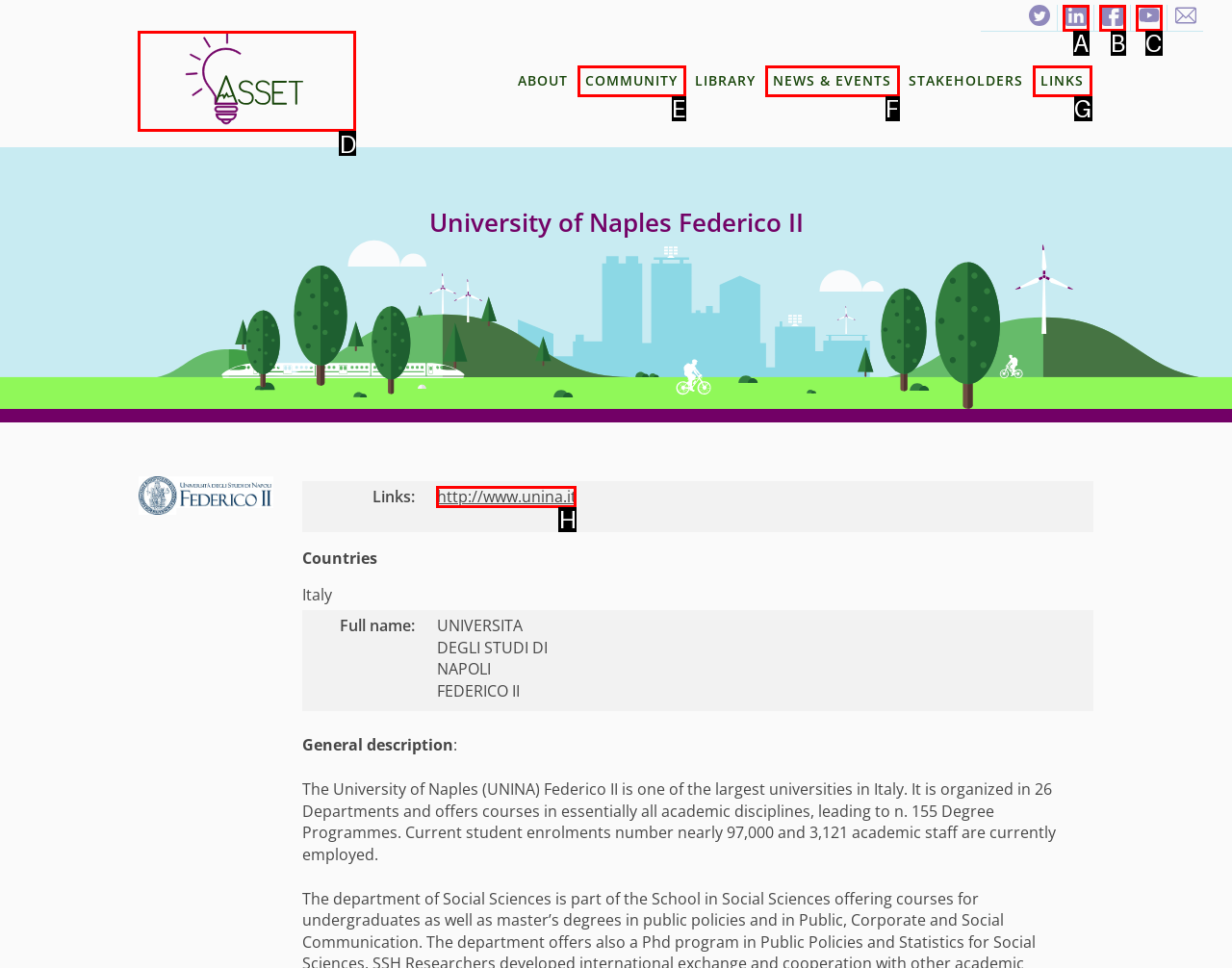To perform the task "go to home page", which UI element's letter should you select? Provide the letter directly.

D